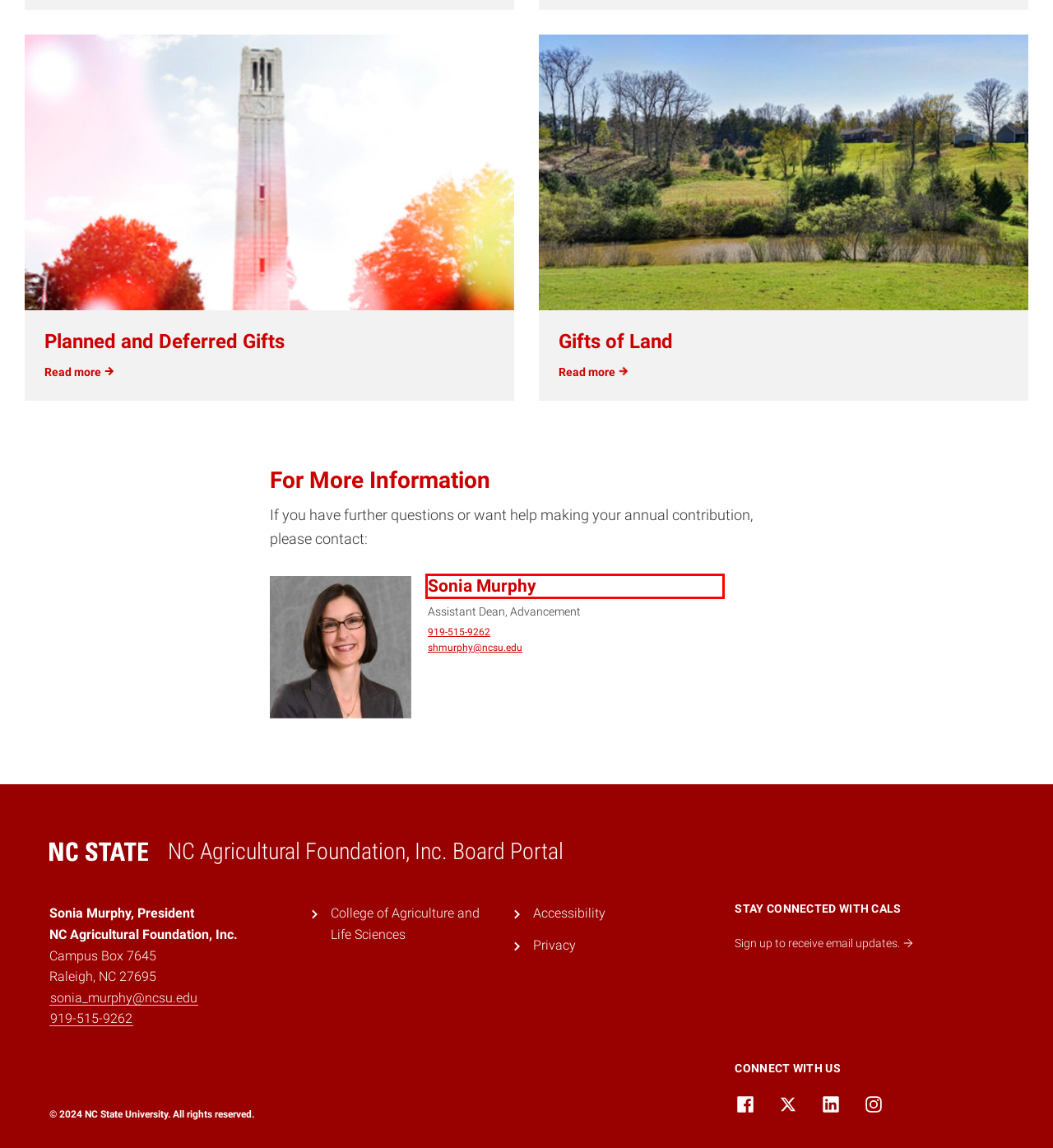Examine the screenshot of a webpage featuring a red bounding box and identify the best matching webpage description for the new page that results from clicking the element within the box. Here are the options:
A. Get Involved | NC Agricultural Foundation, Inc. Board Portal
B. CALS Weekly Bulletin - College of Agriculture and Life Sciences
C. Landscapes of Opportunity - College of Agriculture and Life Sciences
D. Sonia Murphy Contact | NC Agricultural Foundation, Inc. Board Portal
E. NC State University
F. Accessibility – NC State University
G. College of Agriculture and Life Sciences
H. Privacy Policy - College of Agriculture and Life Sciences

D